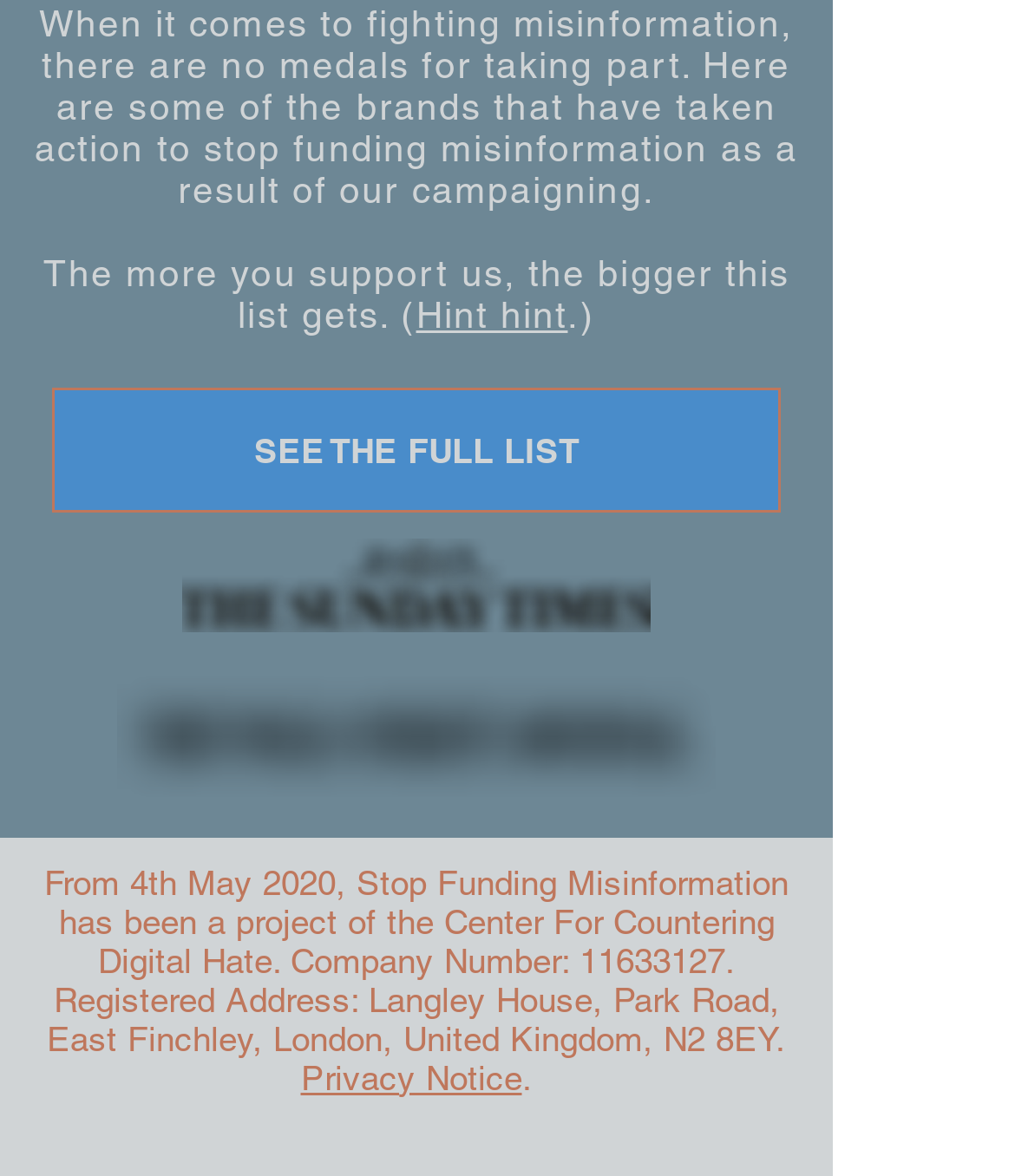Review the image closely and give a comprehensive answer to the question: What is the registration address of the organization?

The webpage provides the registration address of the organization, which is Langley House, Park Road, East Finchley, London, United Kingdom, N2 8EY, as part of the footer information.